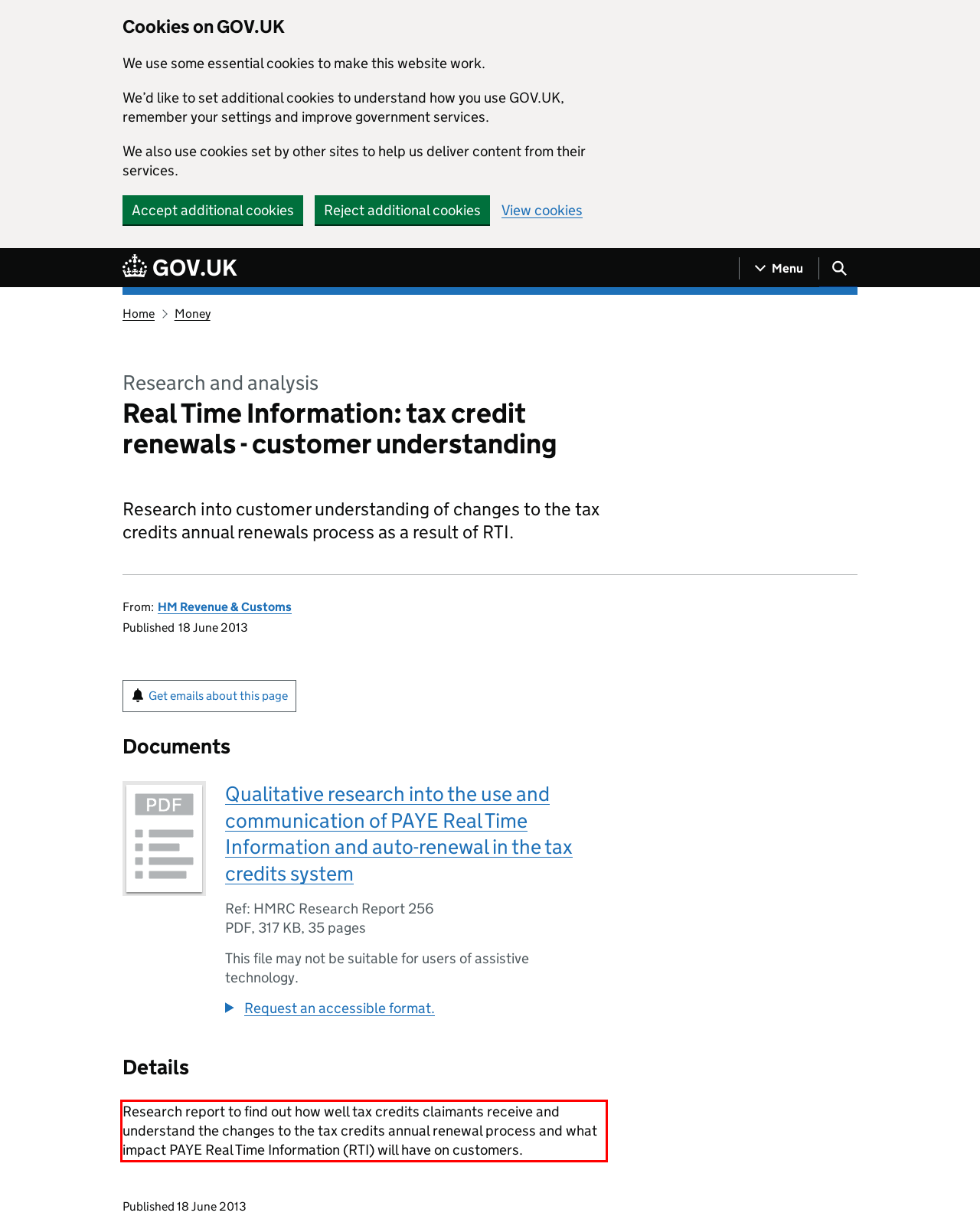Please analyze the screenshot of a webpage and extract the text content within the red bounding box using OCR.

Research report to find out how well tax credits claimants receive and understand the changes to the tax credits annual renewal process and what impact PAYE Real Time Information (RTI) will have on customers.